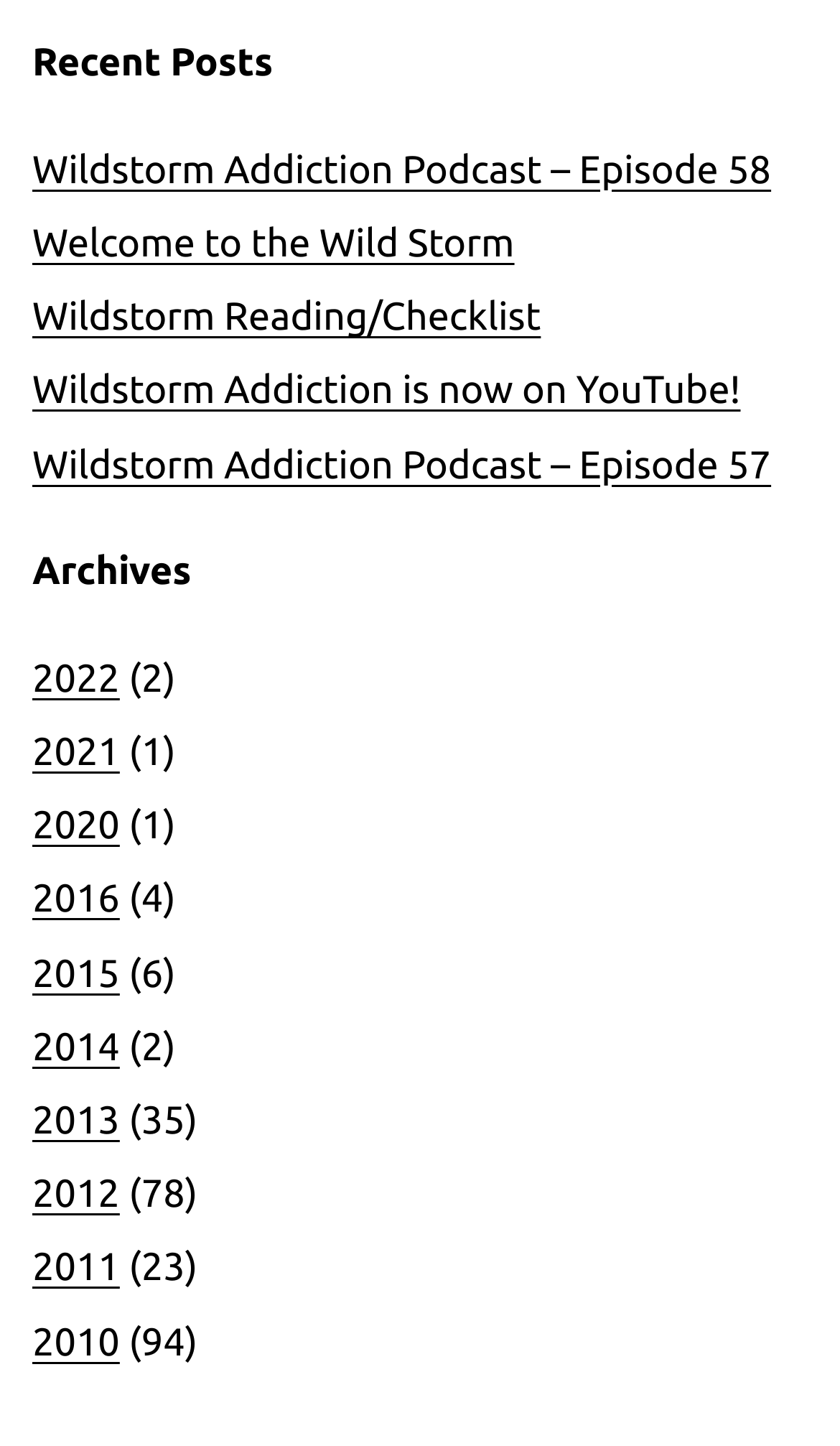Please identify the bounding box coordinates of the area I need to click to accomplish the following instruction: "read Wildstorm Addiction is now on YouTube!".

[0.038, 0.254, 0.882, 0.289]